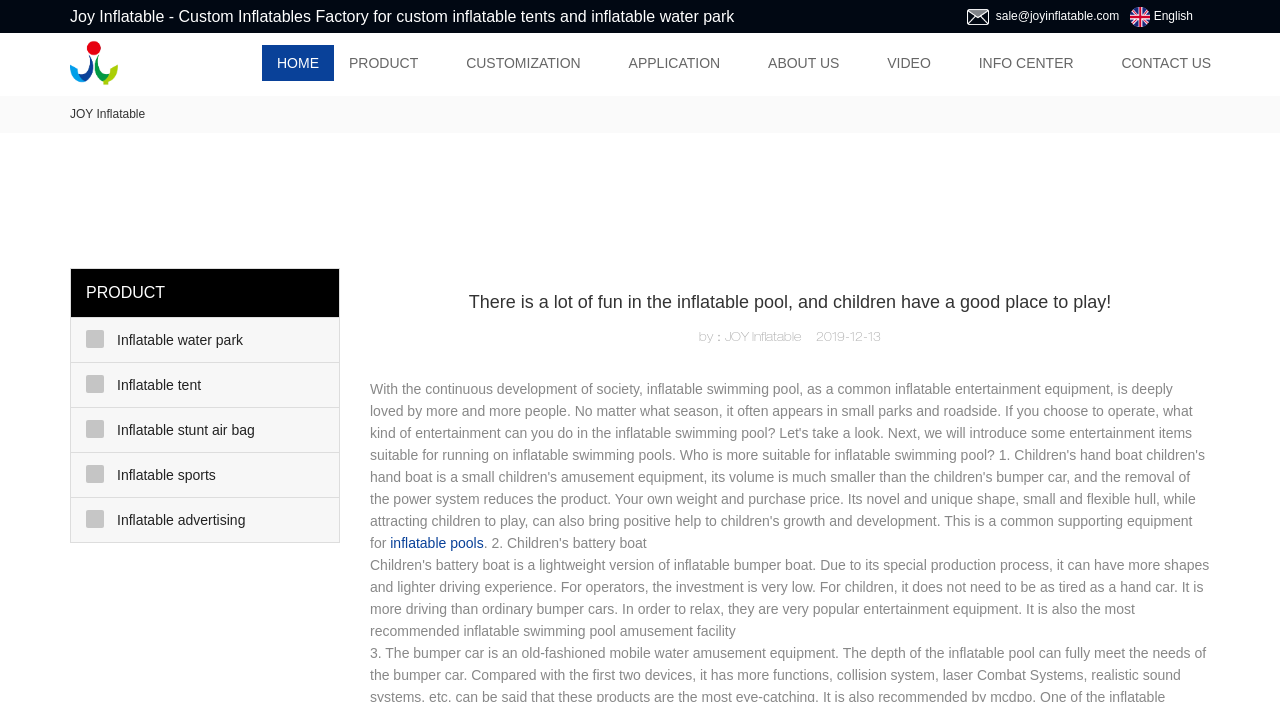Given the element description, predict the bounding box coordinates in the format (top-left x, top-left y, bottom-right x, bottom-right y). Make sure all values are between 0 and 1. Here is the element description: Inflatable water park

[0.055, 0.453, 0.265, 0.515]